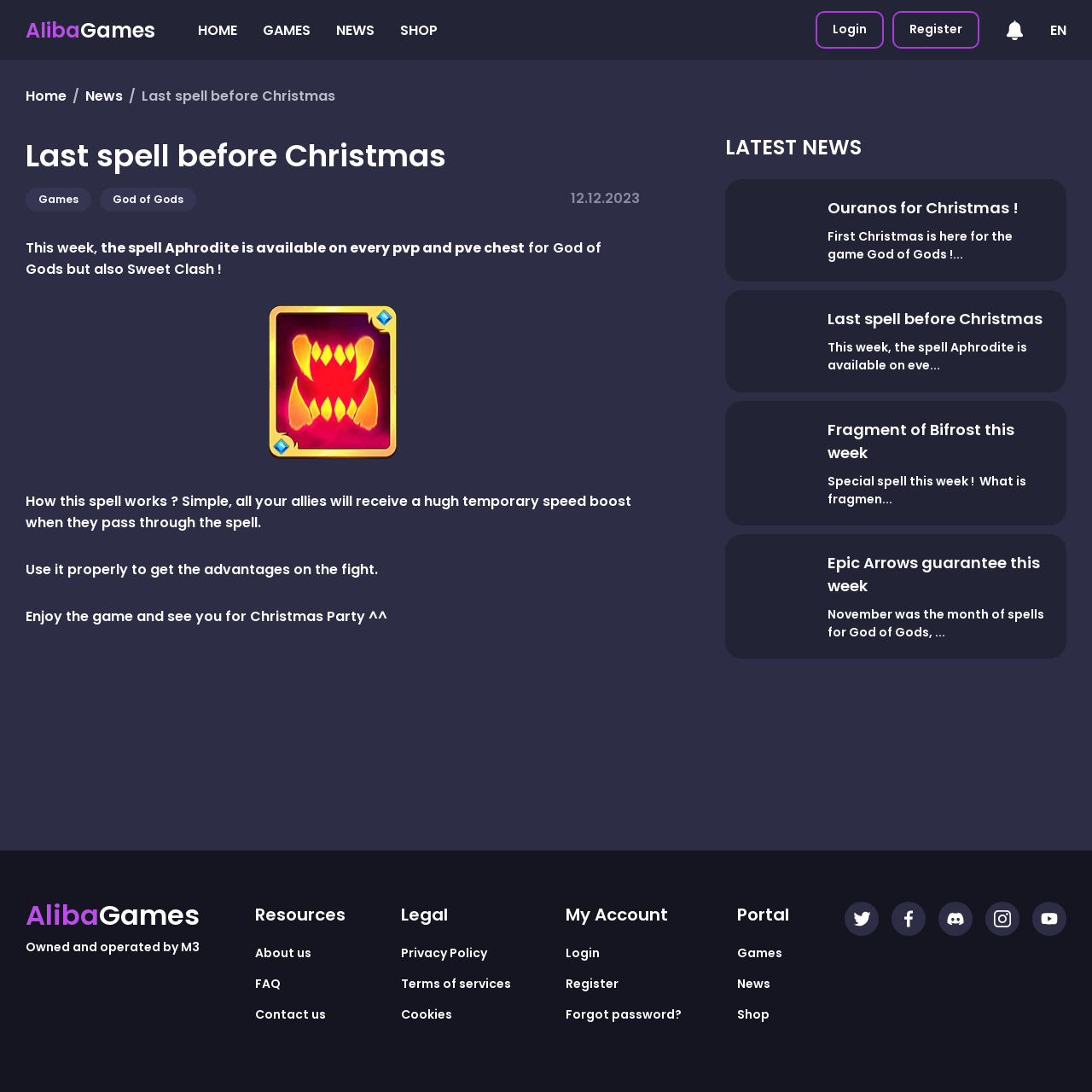Please identify the bounding box coordinates of the area that needs to be clicked to fulfill the following instruction: "Click on the Login button."

[0.747, 0.011, 0.809, 0.044]